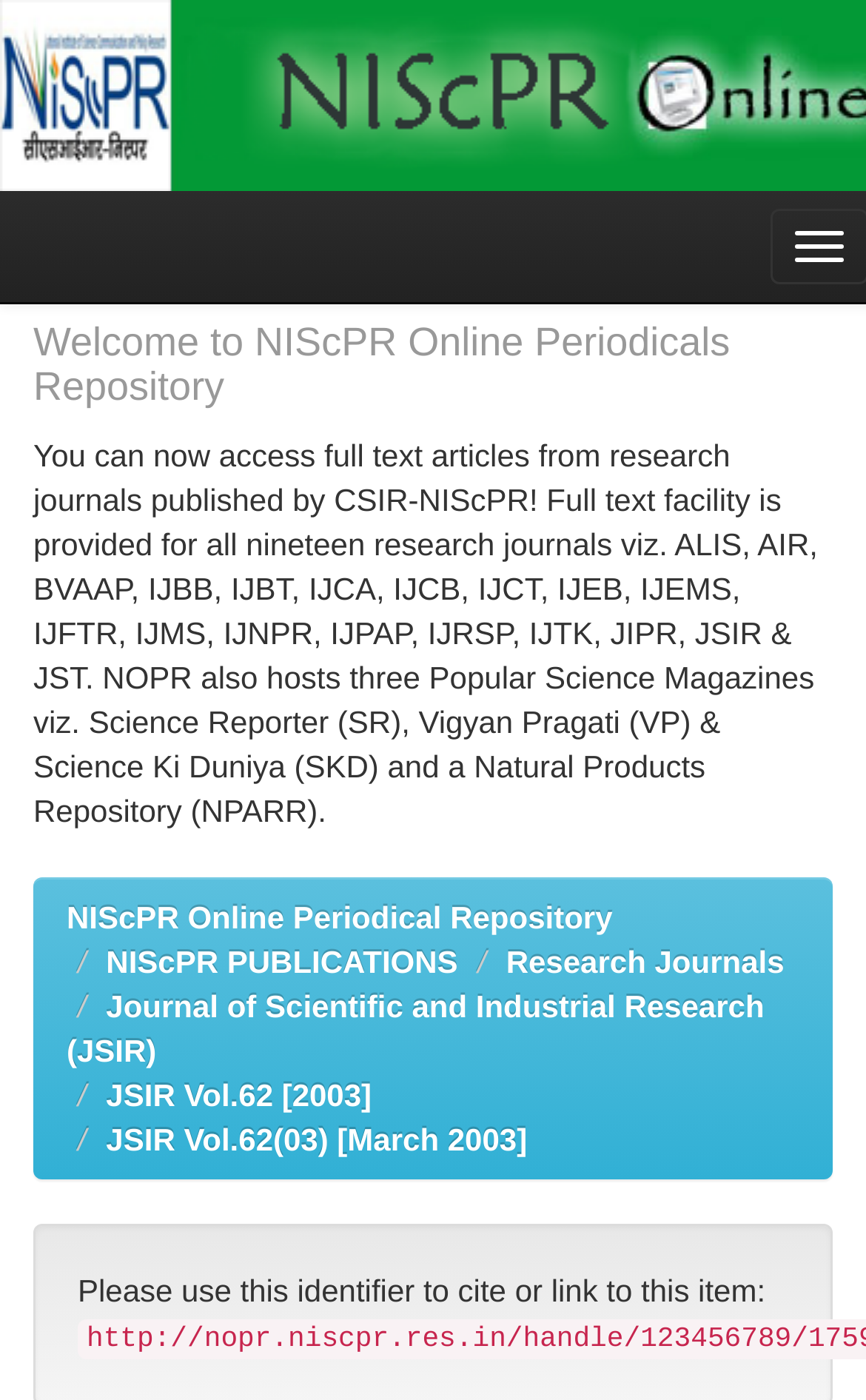What is the name of the repository?
Based on the image, provide your answer in one word or phrase.

NIScPR Online Periodicals Repository